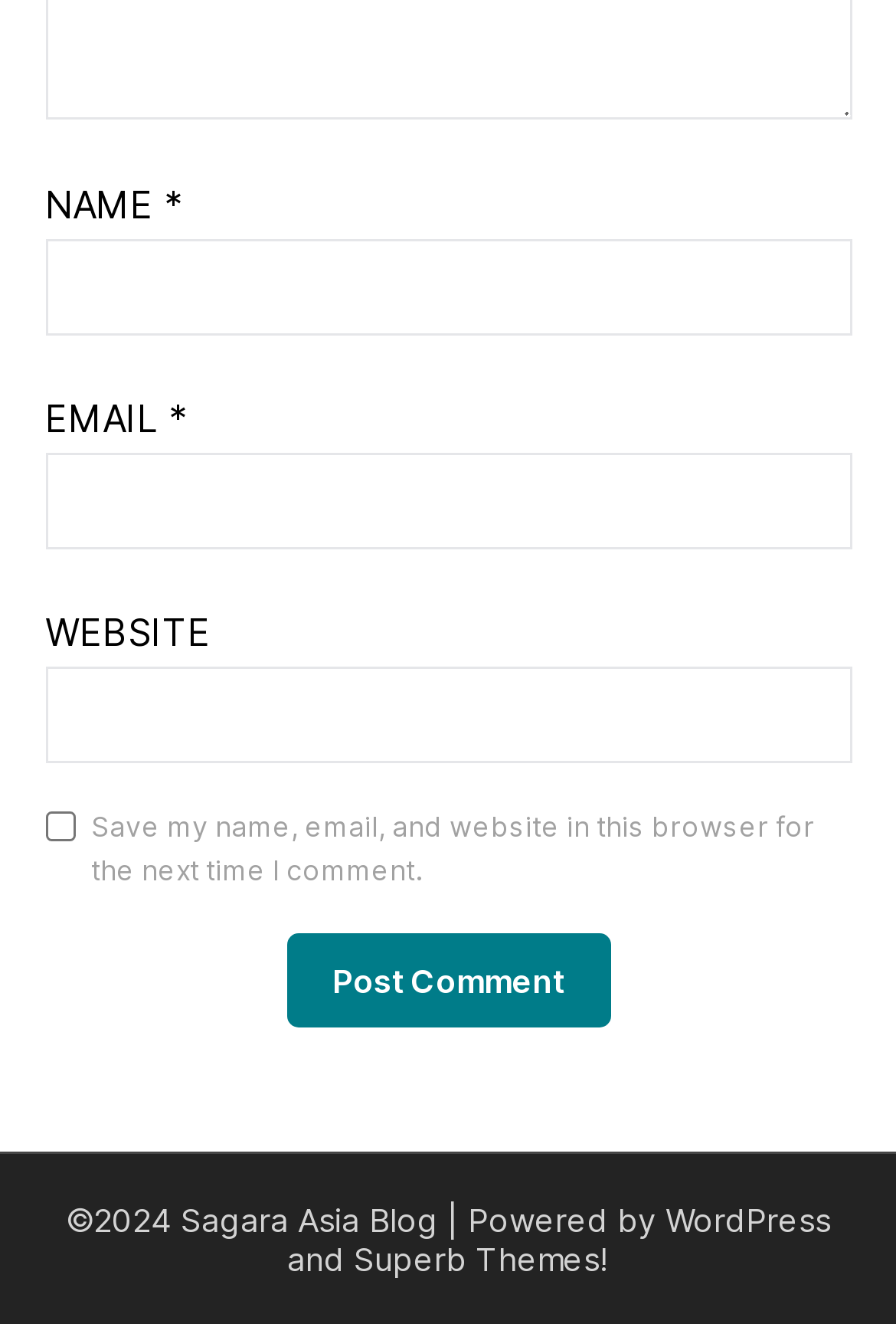Provide the bounding box coordinates of the HTML element this sentence describes: "Cart 0". The bounding box coordinates consist of four float numbers between 0 and 1, i.e., [left, top, right, bottom].

None